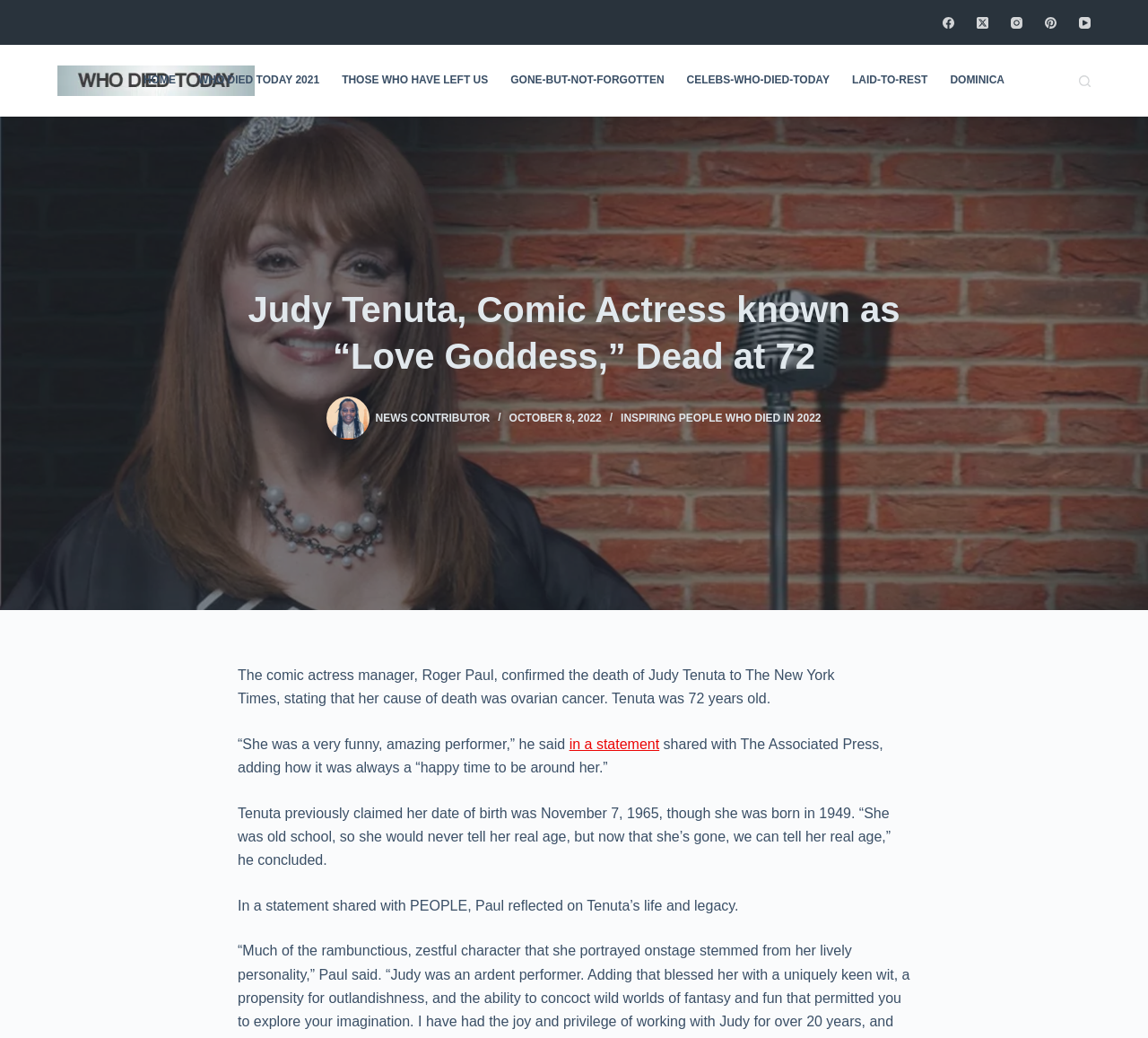Extract the heading text from the webpage.

Judy Tenuta, Comic Actress known as “Love Goddess,” Dead at 72